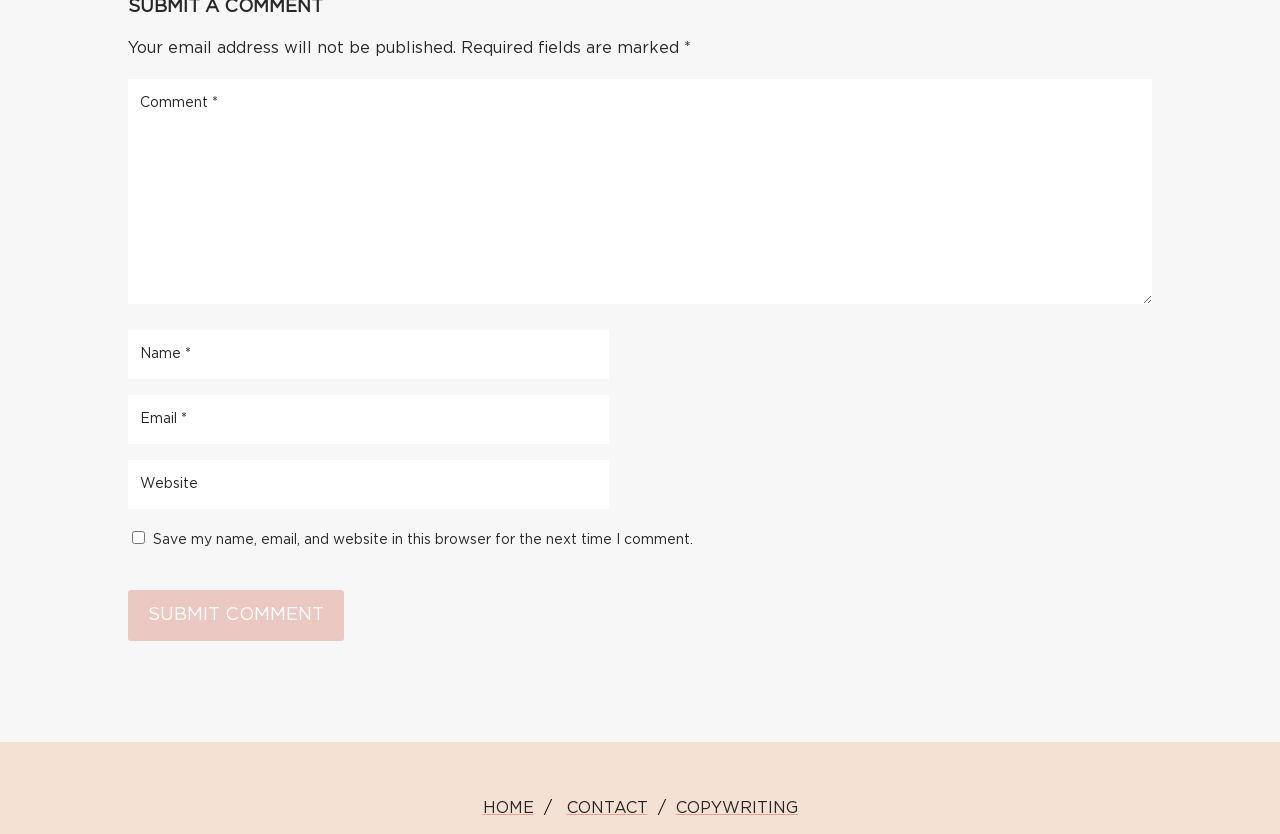Please identify the bounding box coordinates of the clickable area that will allow you to execute the instruction: "Share on Pinterest".

None